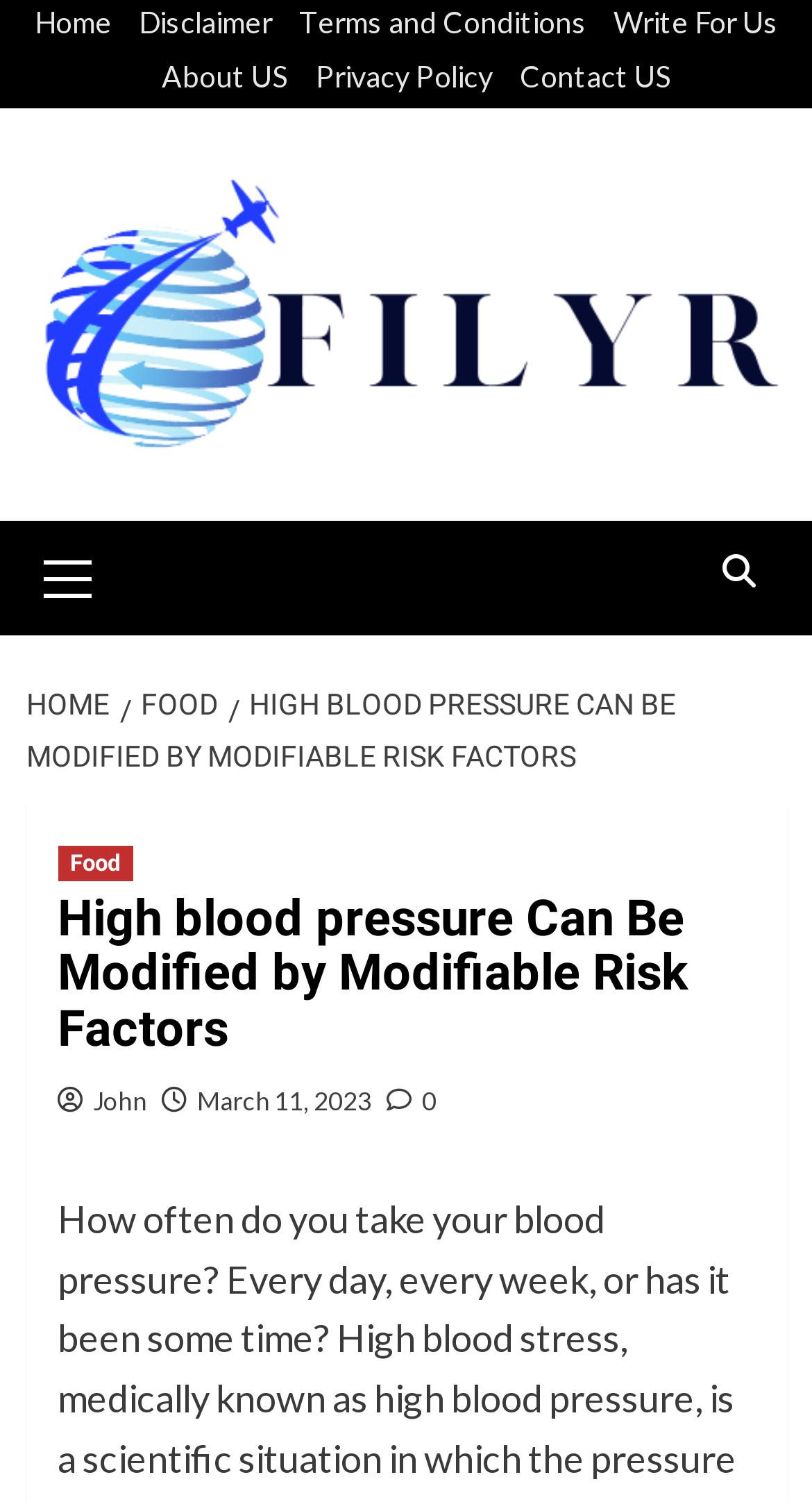When was the article published?
Please provide a single word or phrase as your answer based on the screenshot.

March 11, 2023